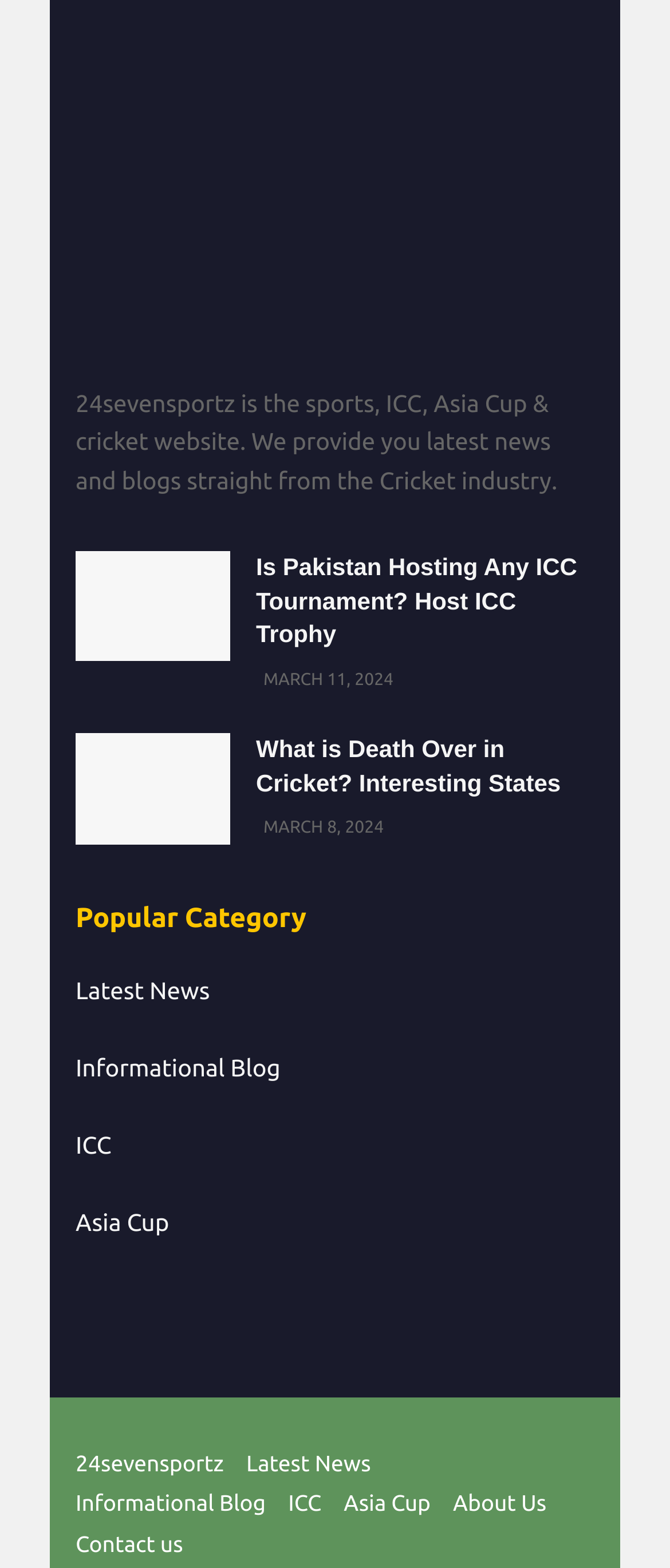Predict the bounding box for the UI component with the following description: "Latest News".

[0.367, 0.922, 0.553, 0.937]